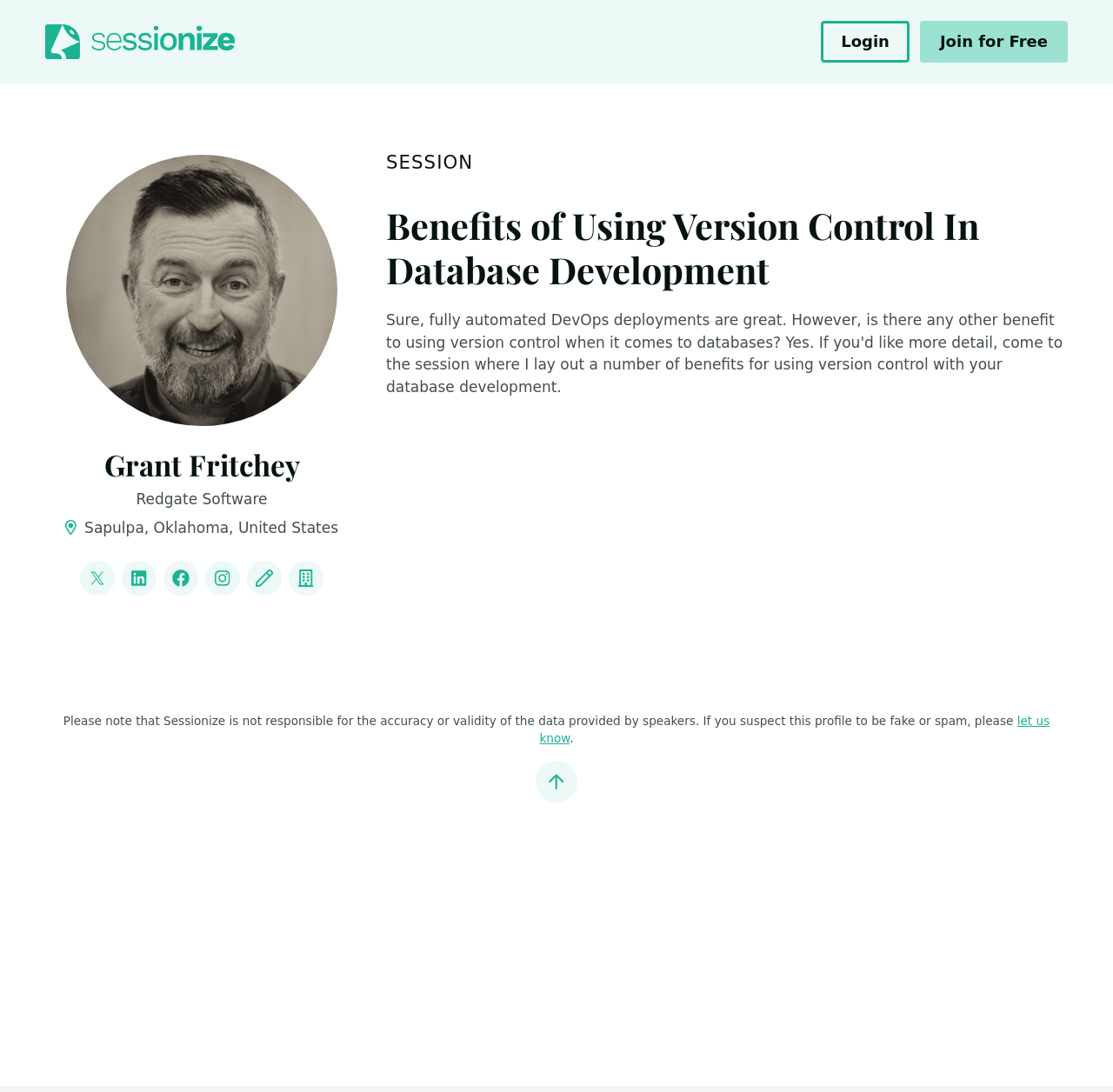Please provide the bounding box coordinates in the format (top-left x, top-left y, bottom-right x, bottom-right y). Remember, all values are floating point numbers between 0 and 1. What is the bounding box coordinate of the region described as: alt="Sessionize"

[0.041, 0.022, 0.211, 0.054]